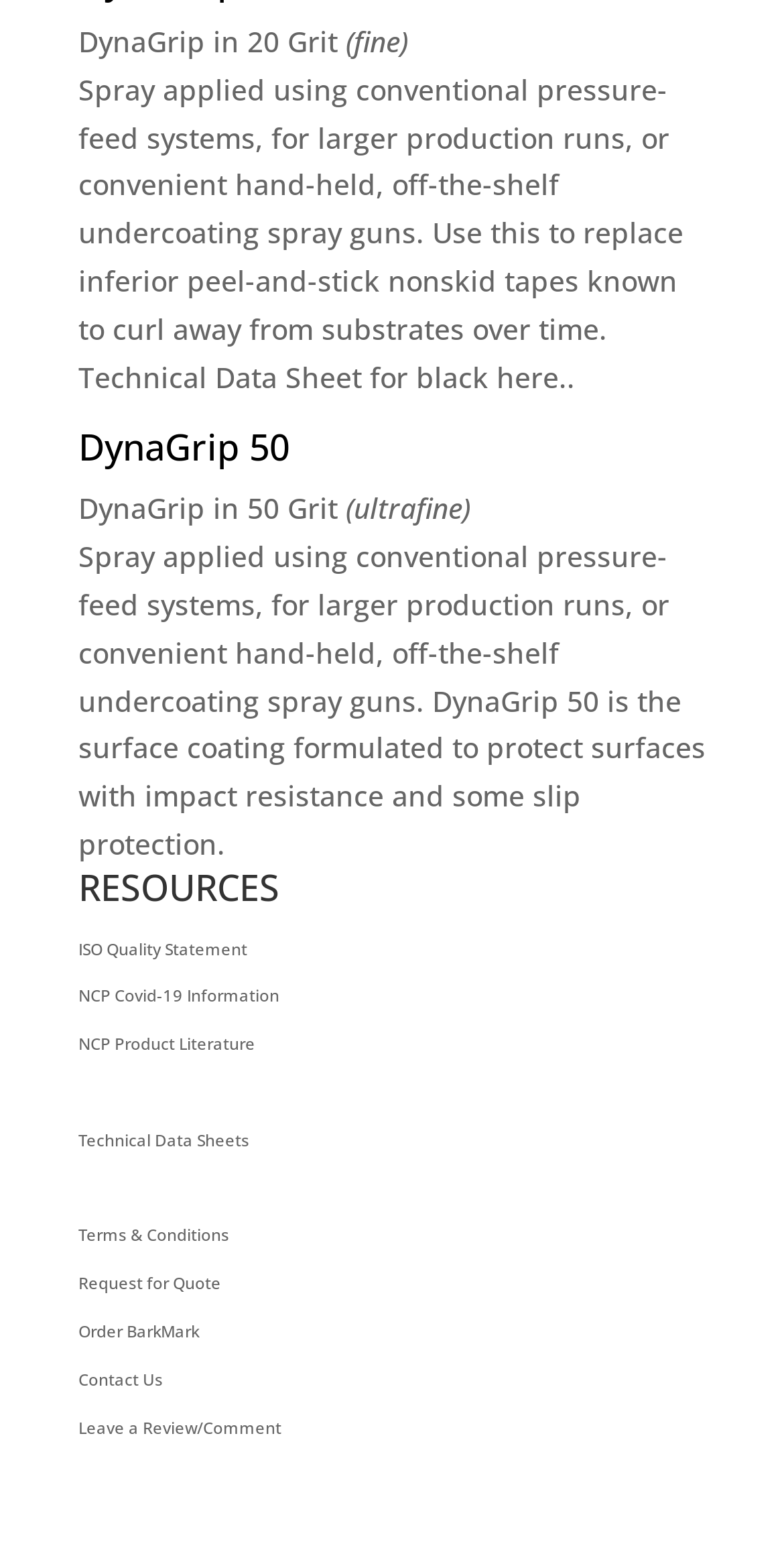Highlight the bounding box coordinates of the element that should be clicked to carry out the following instruction: "Get NCP Product Literature". The coordinates must be given as four float numbers ranging from 0 to 1, i.e., [left, top, right, bottom].

[0.1, 0.66, 0.326, 0.674]